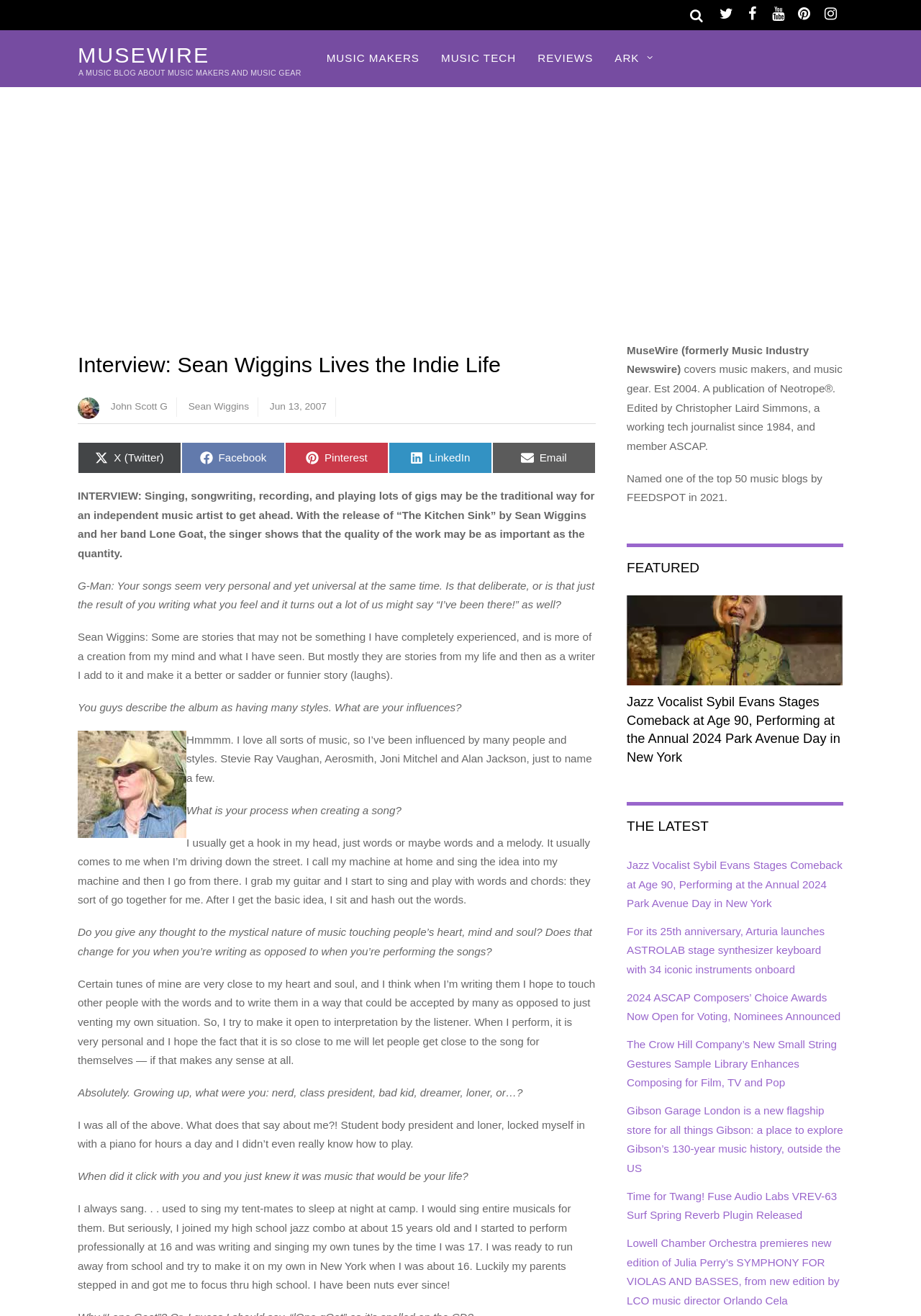Locate the bounding box coordinates of the clickable part needed for the task: "Share the article on Twitter".

[0.084, 0.336, 0.197, 0.36]